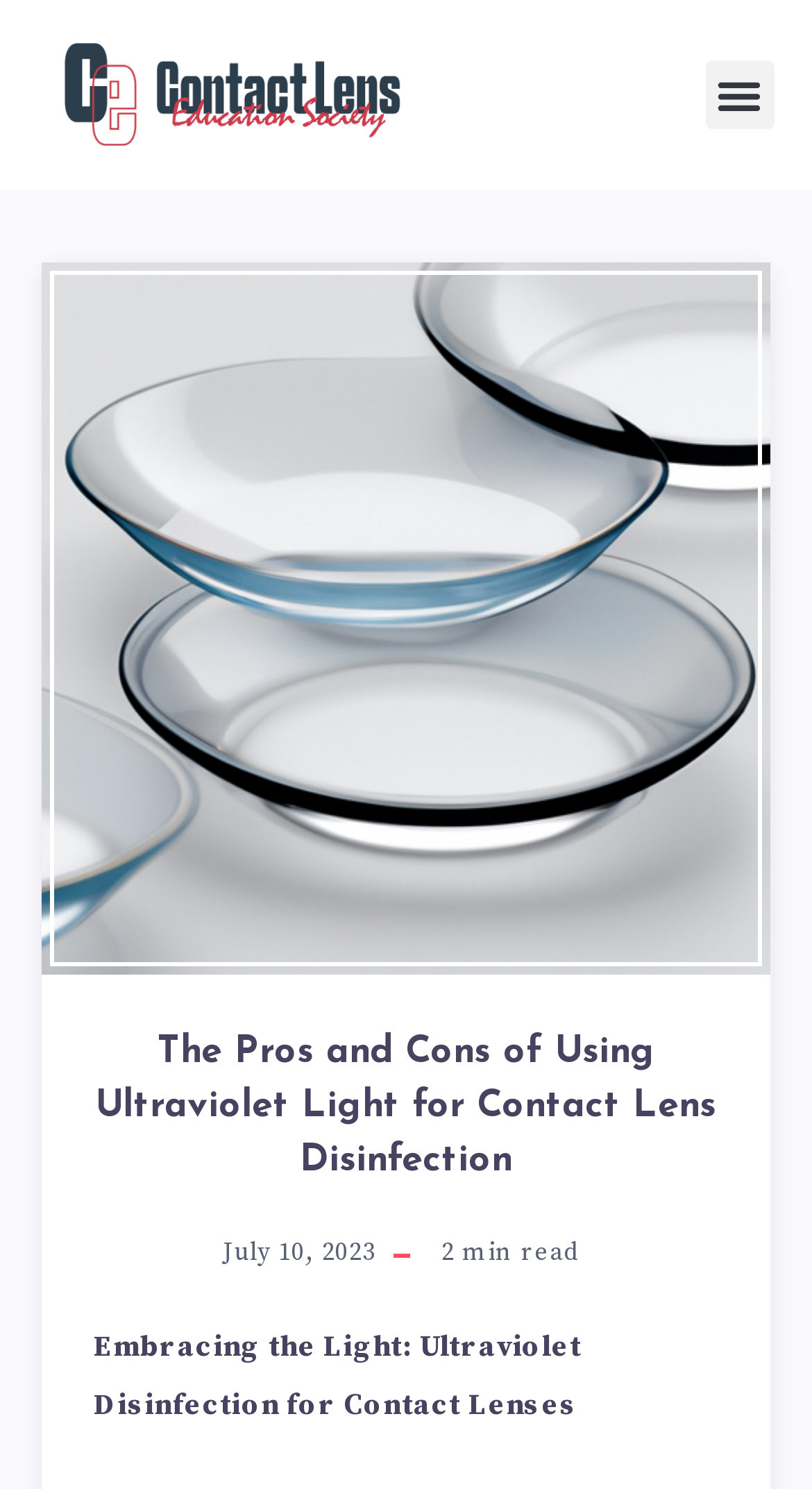How many headings are in the article?
Please use the visual content to give a single word or phrase answer.

1